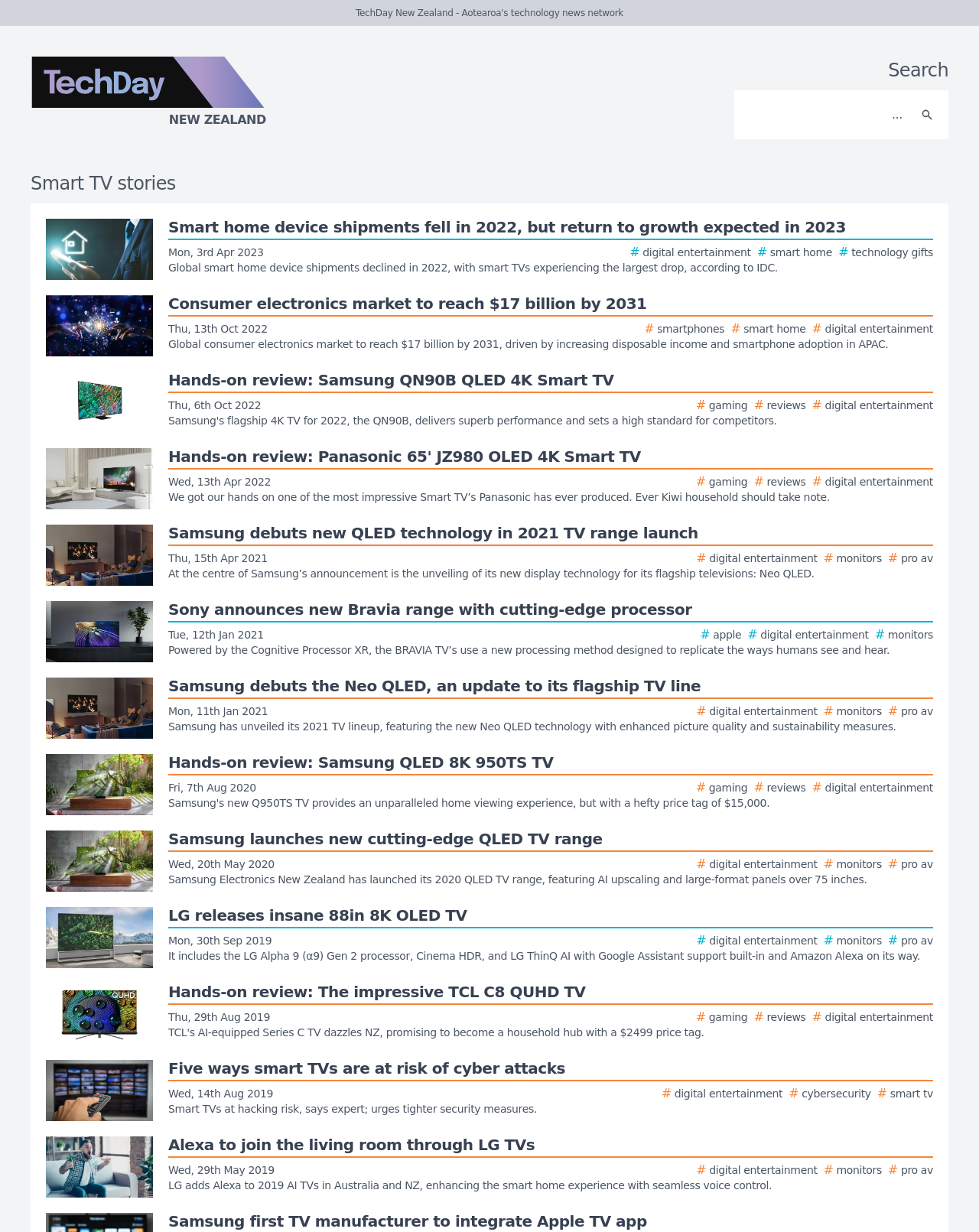What is the logo of the website?
Answer with a single word or phrase, using the screenshot for reference.

TechDay New Zealand logo